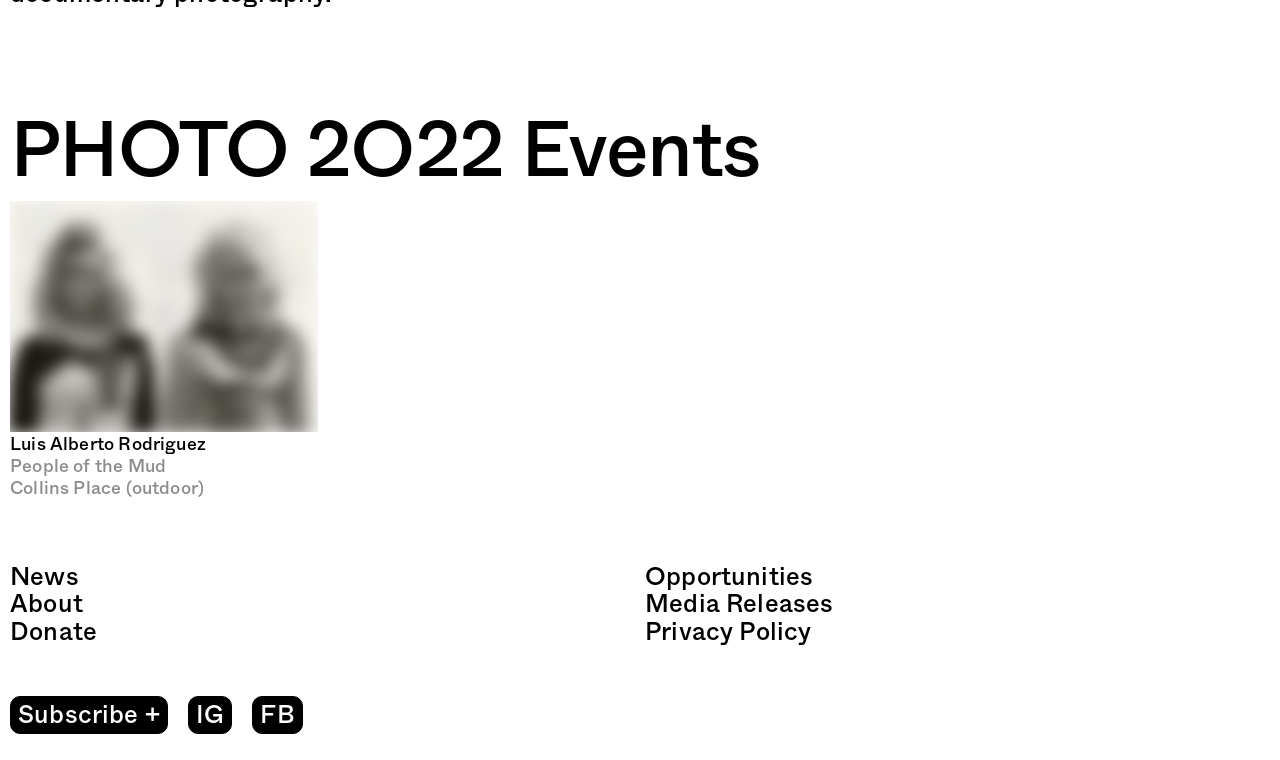Respond with a single word or phrase for the following question: 
What is the last link in the navigation menu?

Privacy Policy